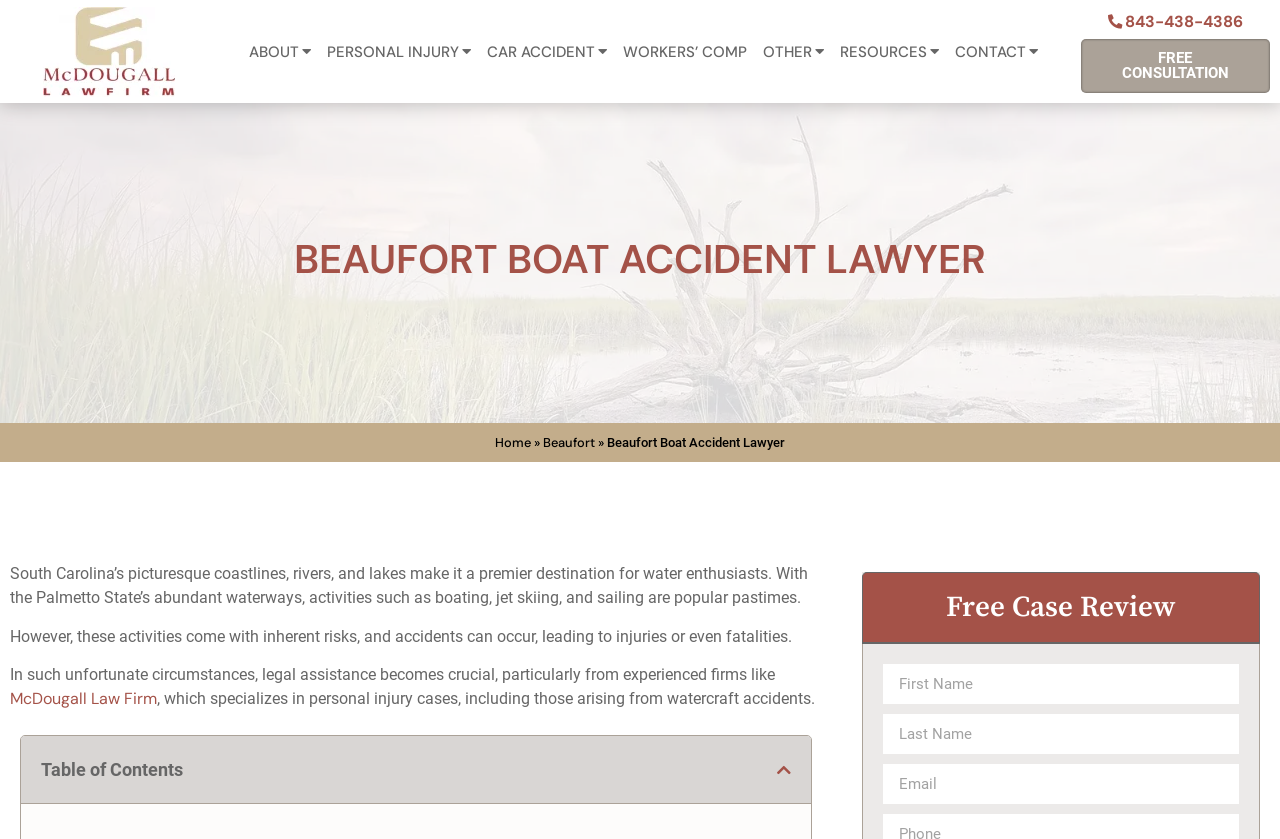Locate the bounding box coordinates of the element that should be clicked to fulfill the instruction: "Click on the McDougall Law Firm link".

[0.033, 0.008, 0.136, 0.115]